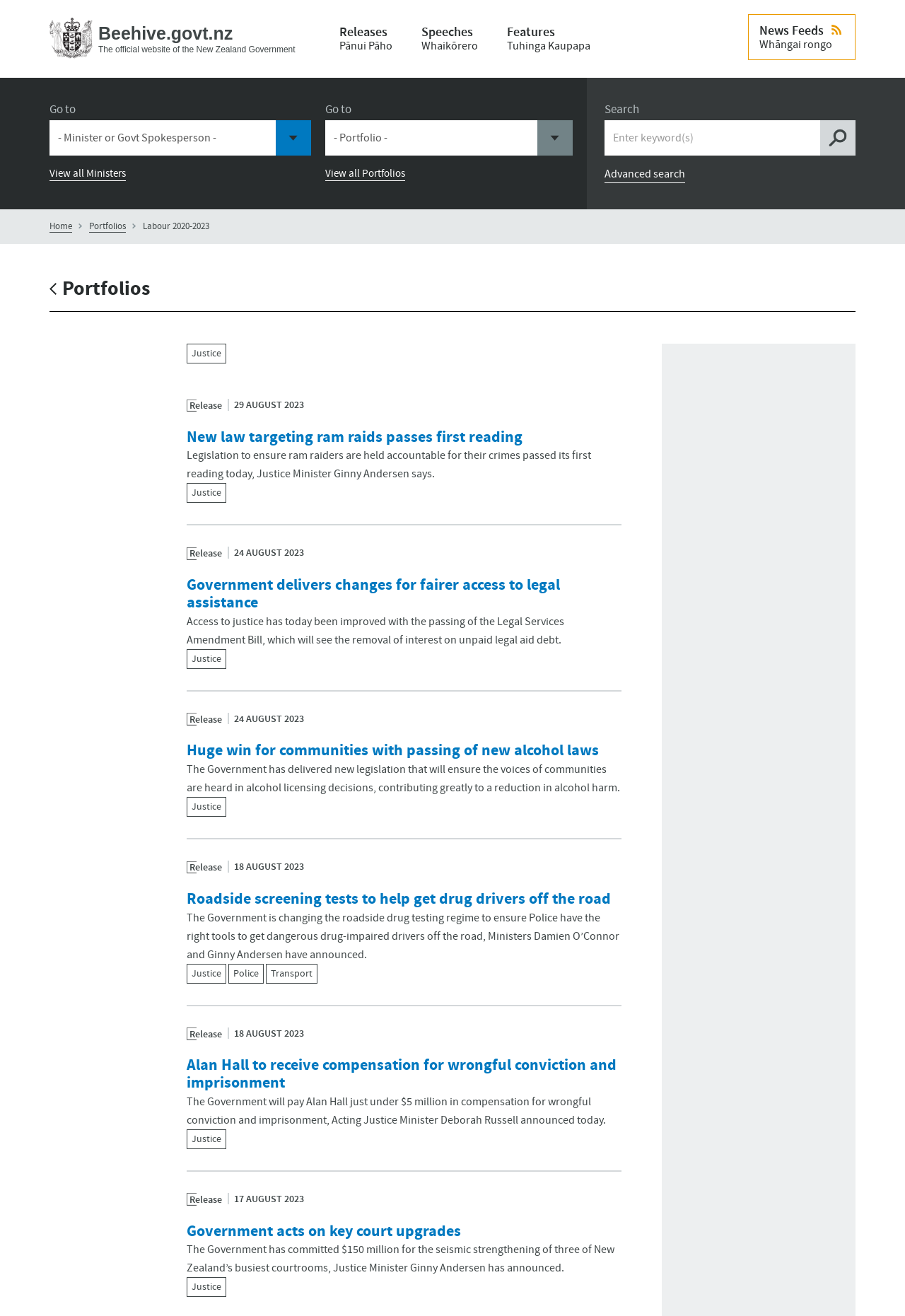Please identify the bounding box coordinates of the clickable region that I should interact with to perform the following instruction: "Search for something". The coordinates should be expressed as four float numbers between 0 and 1, i.e., [left, top, right, bottom].

[0.668, 0.091, 0.907, 0.118]